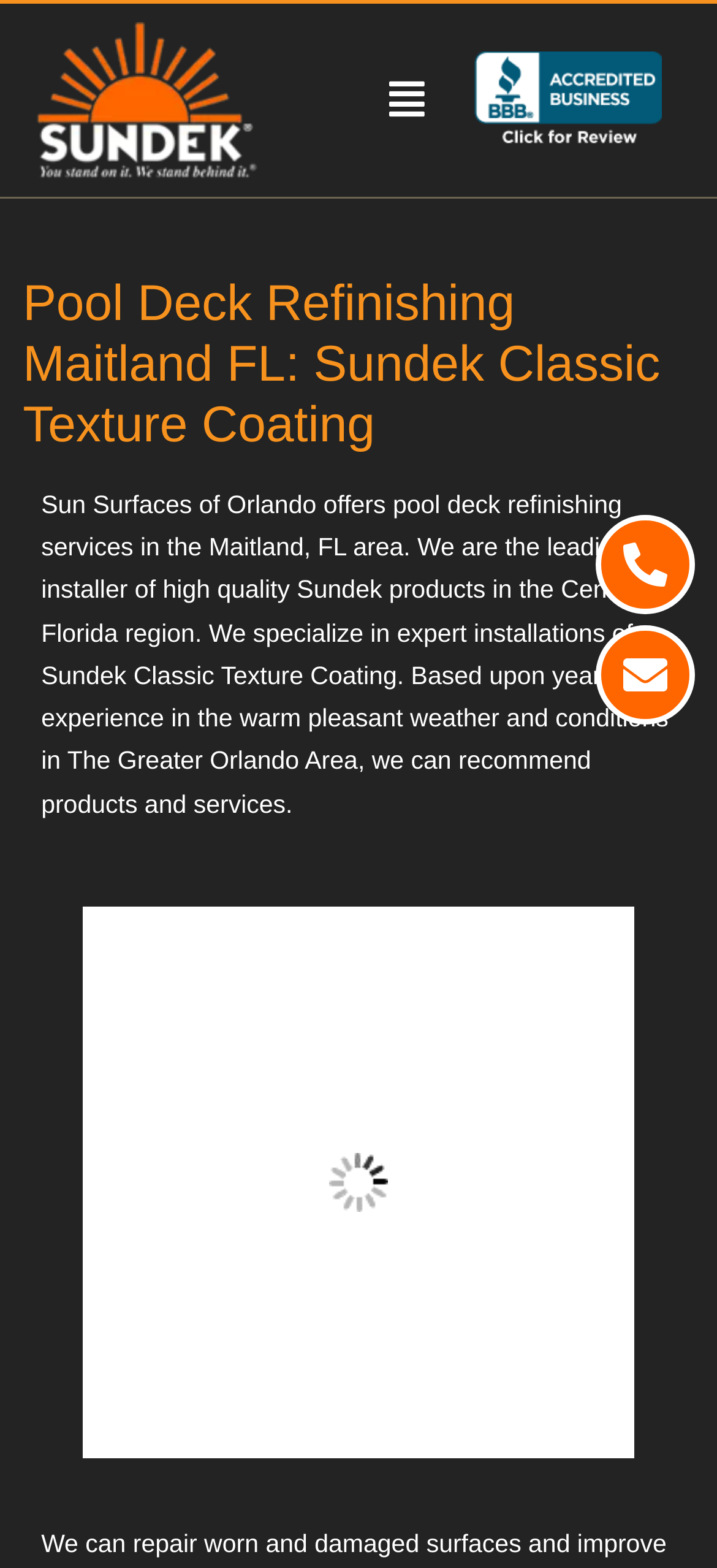Answer in one word or a short phrase: 
What type of coating does the company install?

Sundek Classic Texture Coating